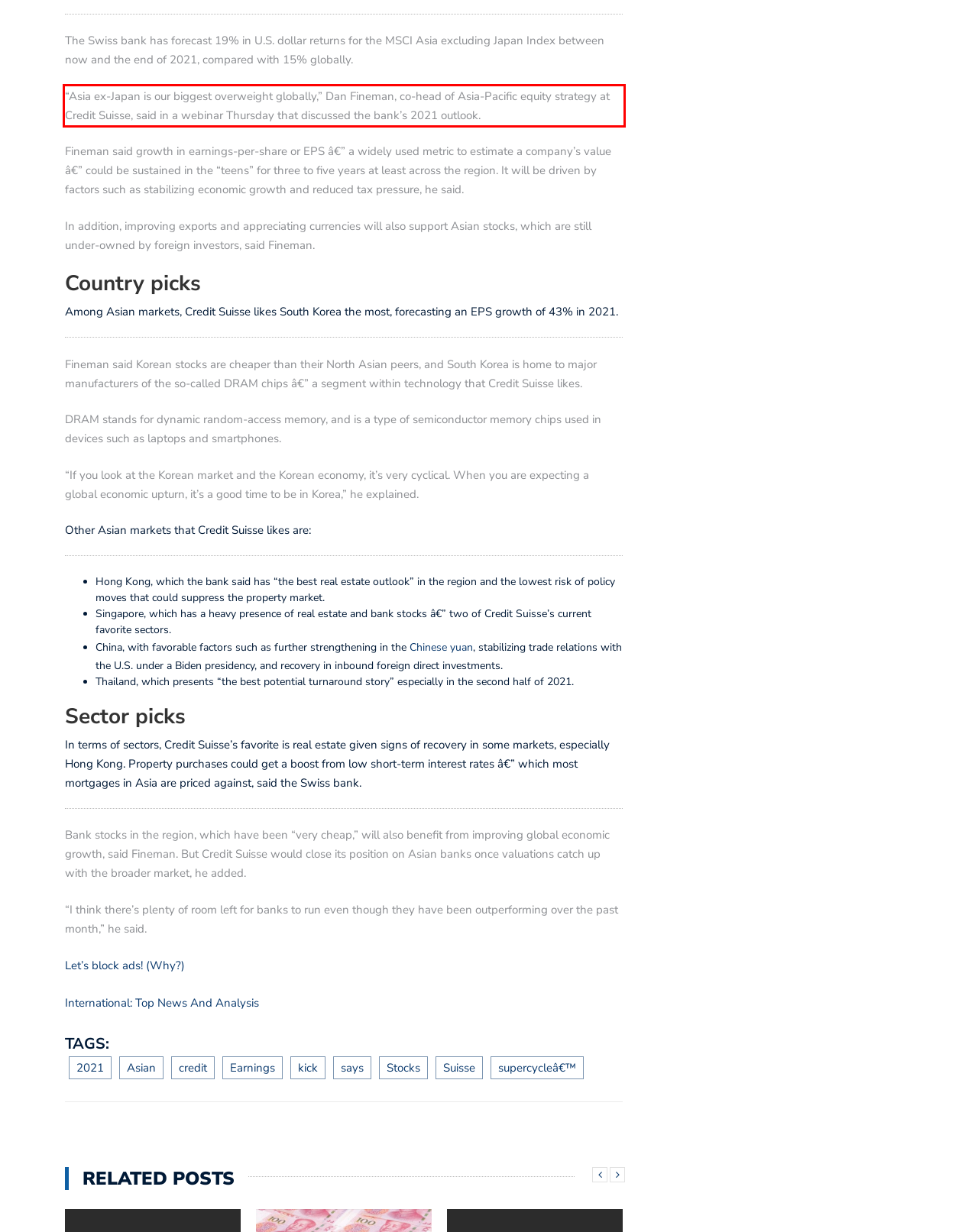Using the provided screenshot of a webpage, recognize the text inside the red rectangle bounding box by performing OCR.

“Asia ex-Japan is our biggest overweight globally,” Dan Fineman, co-head of Asia-Pacific equity strategy at Credit Suisse, said in a webinar Thursday that discussed the bank’s 2021 outlook.